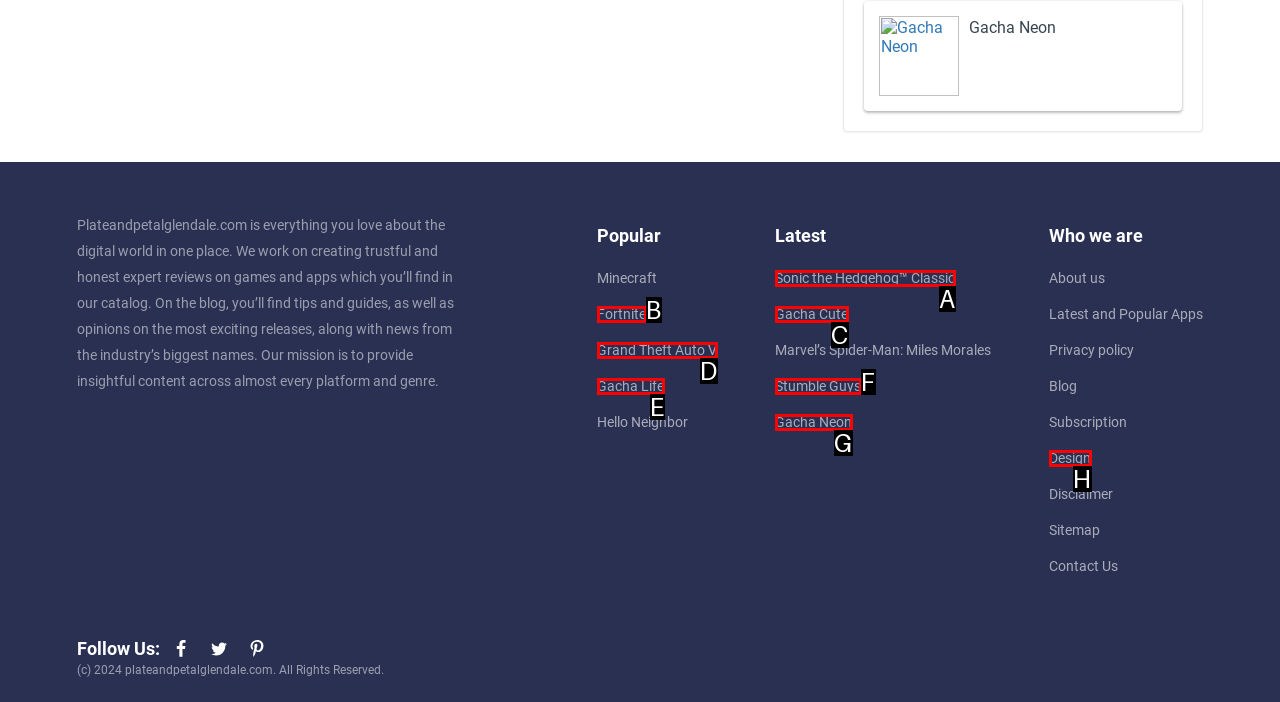Tell me which one HTML element best matches the description: Sonic the Hedgehog™ Classic Answer with the option's letter from the given choices directly.

A